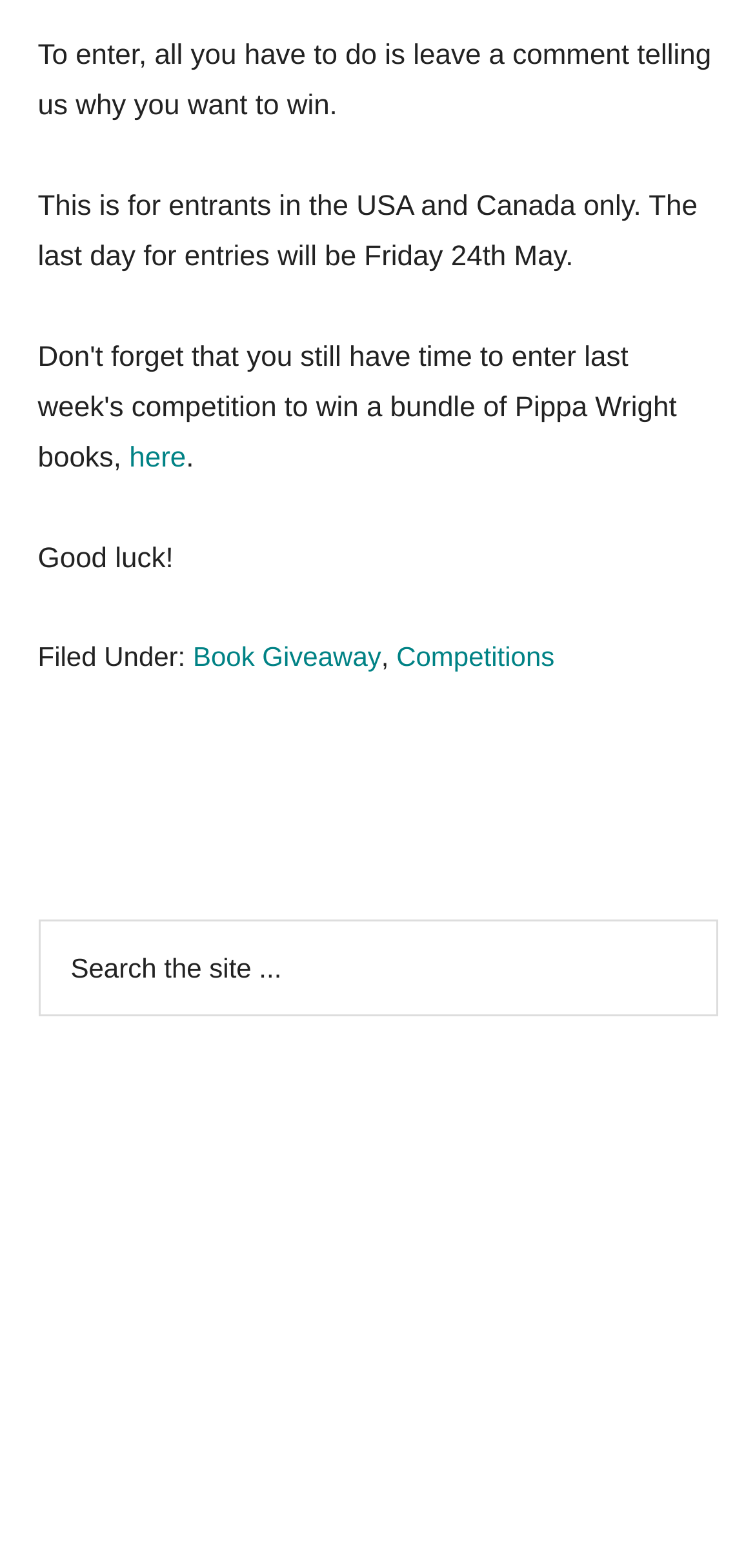What is the purpose of this webpage?
We need a detailed and exhaustive answer to the question. Please elaborate.

The webpage appears to be hosting a book giveaway competition, as indicated by the text 'To enter, all you have to do is leave a comment telling us why you want to win.' and the link 'Book Giveaway' in the footer section.